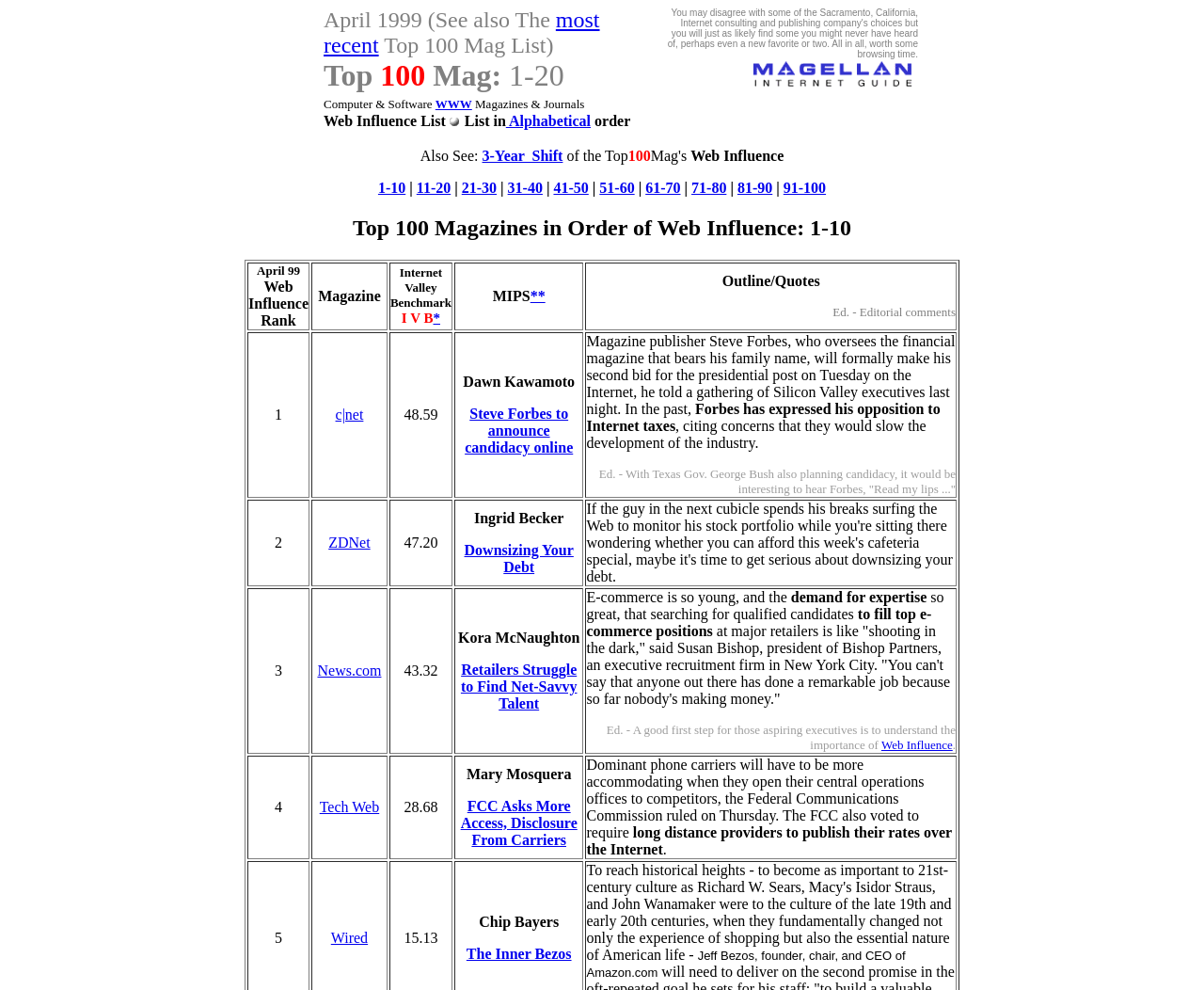Locate the bounding box coordinates of the area to click to fulfill this instruction: "Click on the link to see the most recent Top 100 Mag List". The bounding box should be presented as four float numbers between 0 and 1, in the order [left, top, right, bottom].

[0.269, 0.008, 0.498, 0.058]